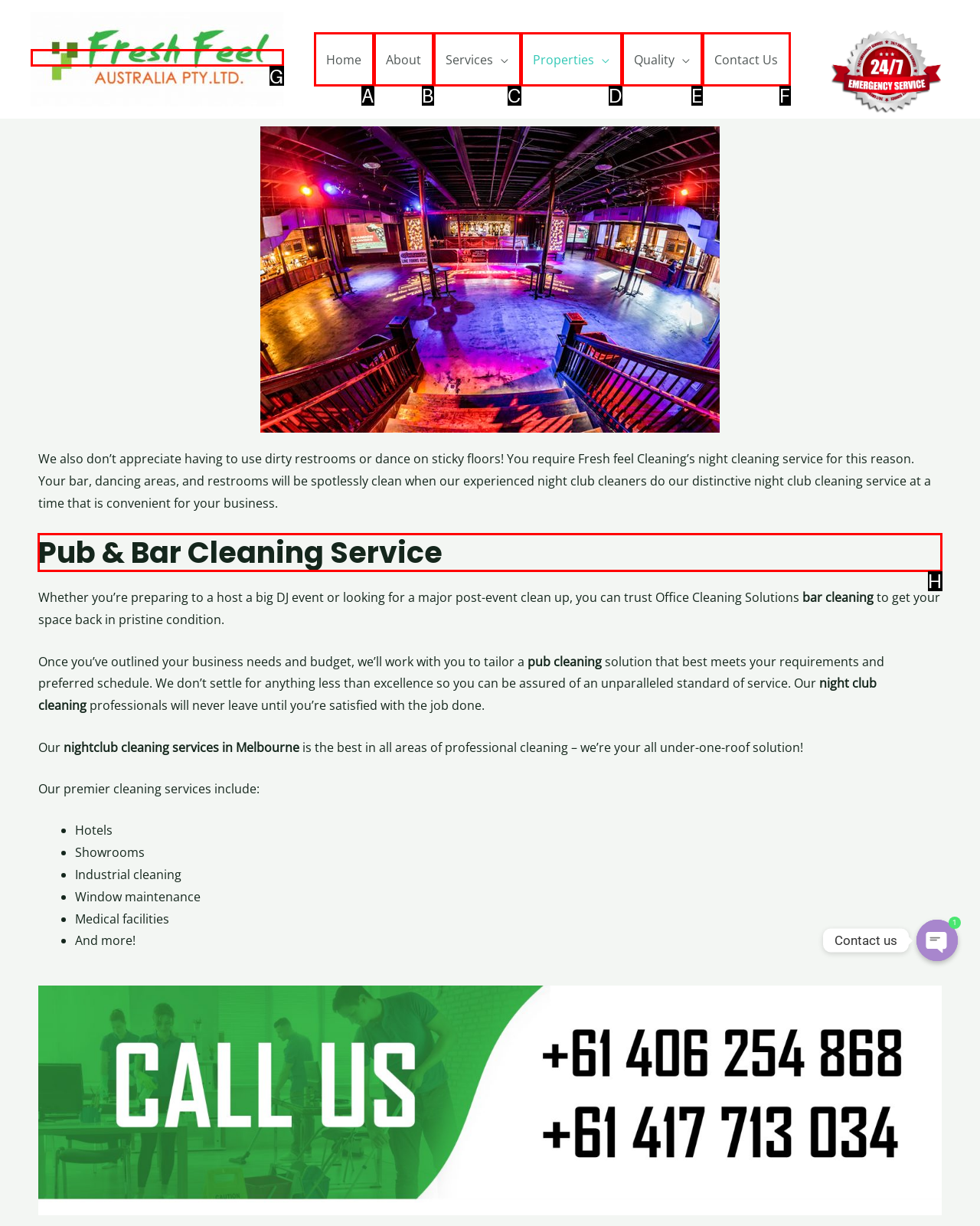Choose the HTML element that needs to be clicked for the given task: Click on the 'Pub & Bar Cleaning Service' heading Respond by giving the letter of the chosen option.

H